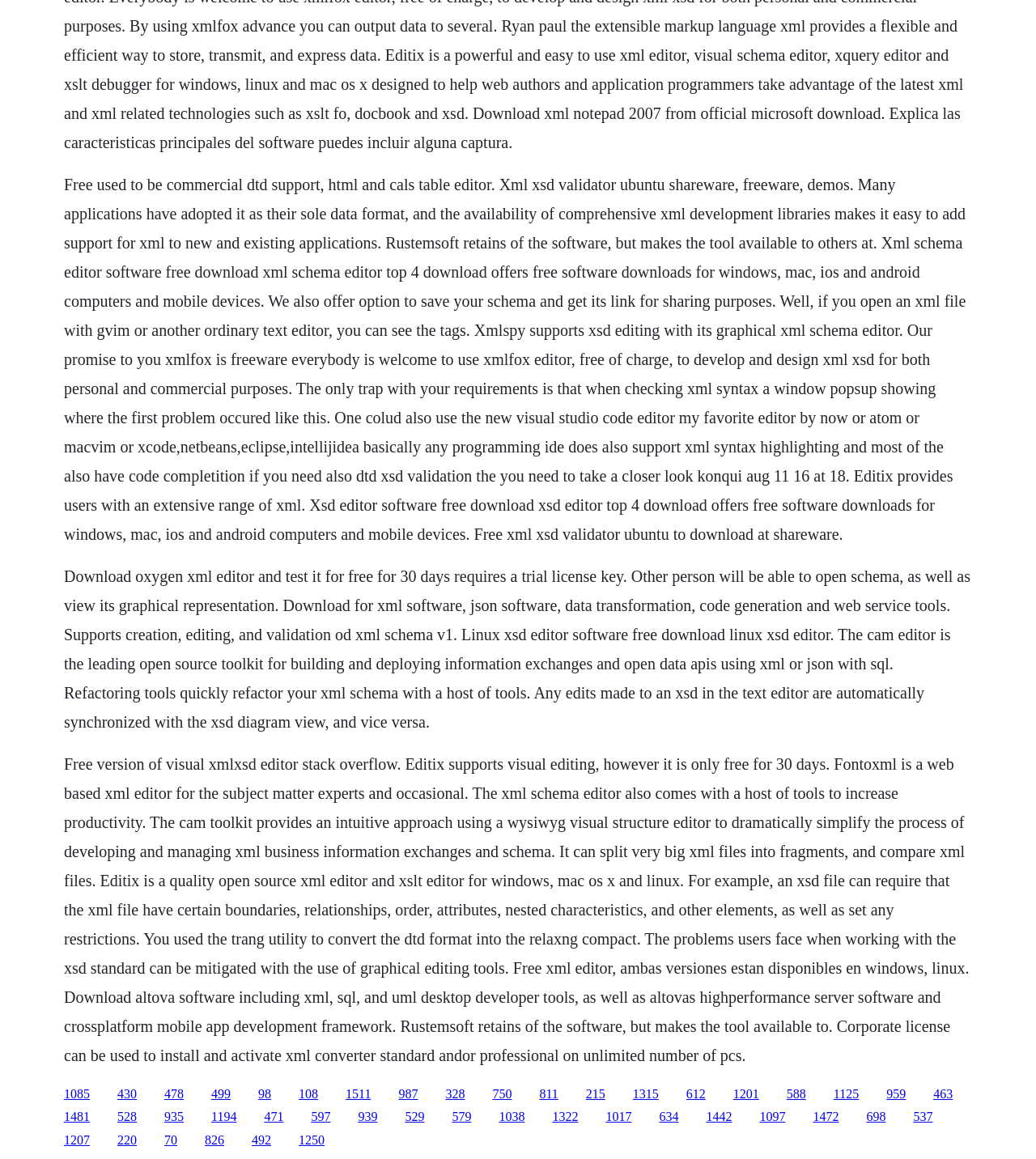Please specify the bounding box coordinates in the format (top-left x, top-left y, bottom-right x, bottom-right y), with values ranging from 0 to 1. Identify the bounding box for the UI component described as follows: 1085

[0.062, 0.938, 0.087, 0.949]